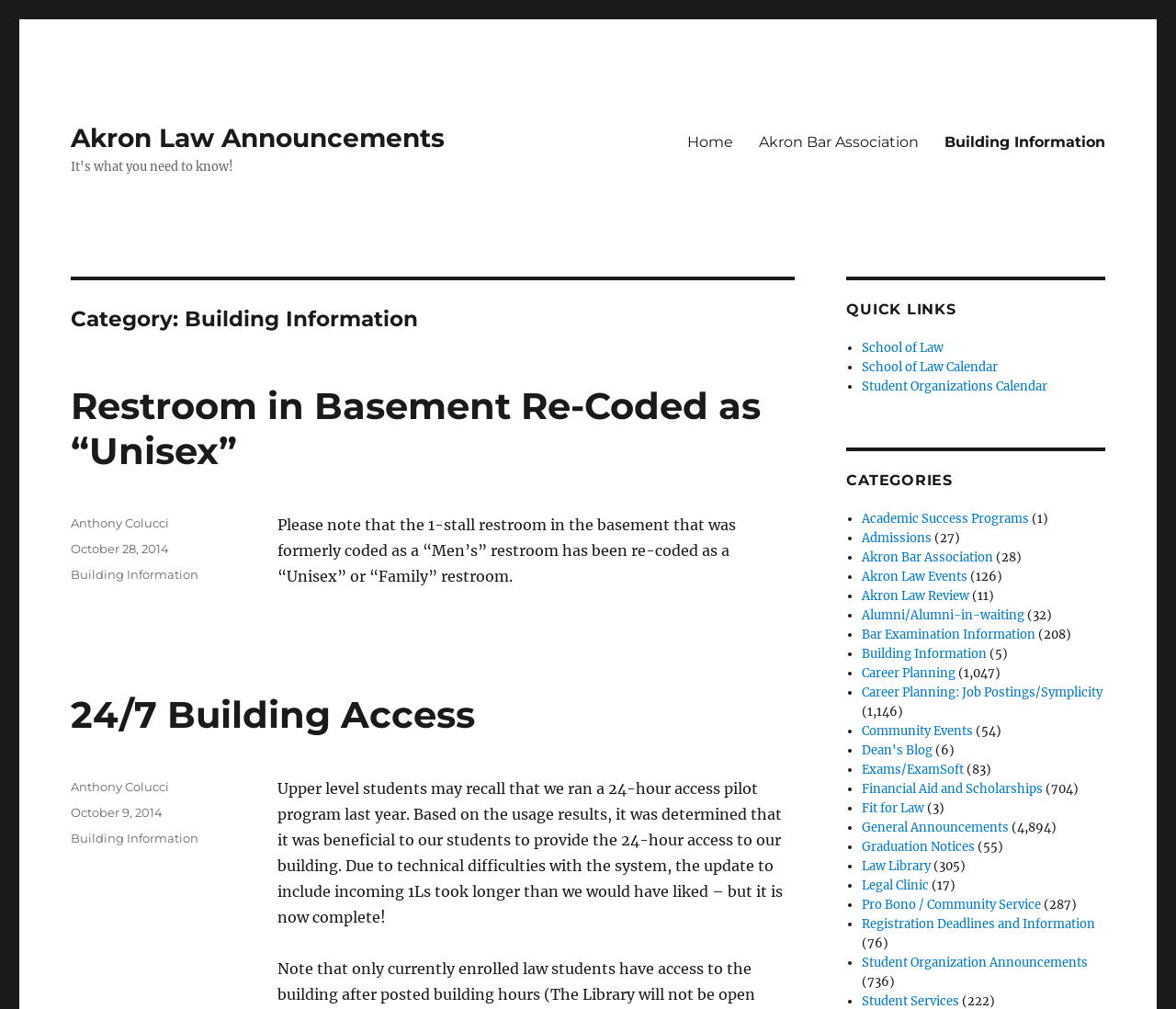Please identify the bounding box coordinates of the clickable element to fulfill the following instruction: "Go to 'Akron Bar Association'". The coordinates should be four float numbers between 0 and 1, i.e., [left, top, right, bottom].

[0.634, 0.121, 0.792, 0.159]